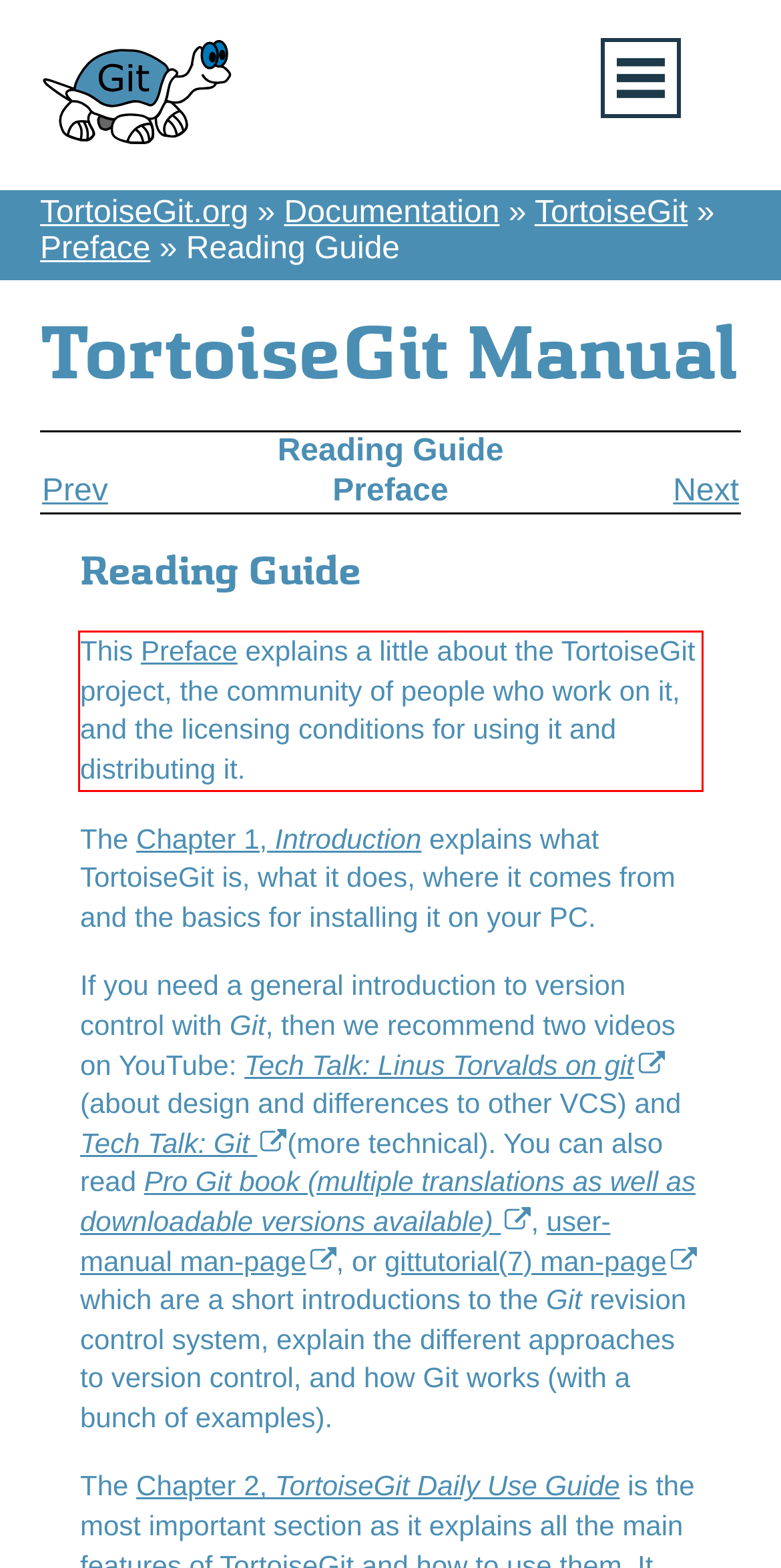With the given screenshot of a webpage, locate the red rectangle bounding box and extract the text content using OCR.

This Preface explains a little about the TortoiseGit project, the community of people who work on it, and the licensing conditions for using it and distributing it.